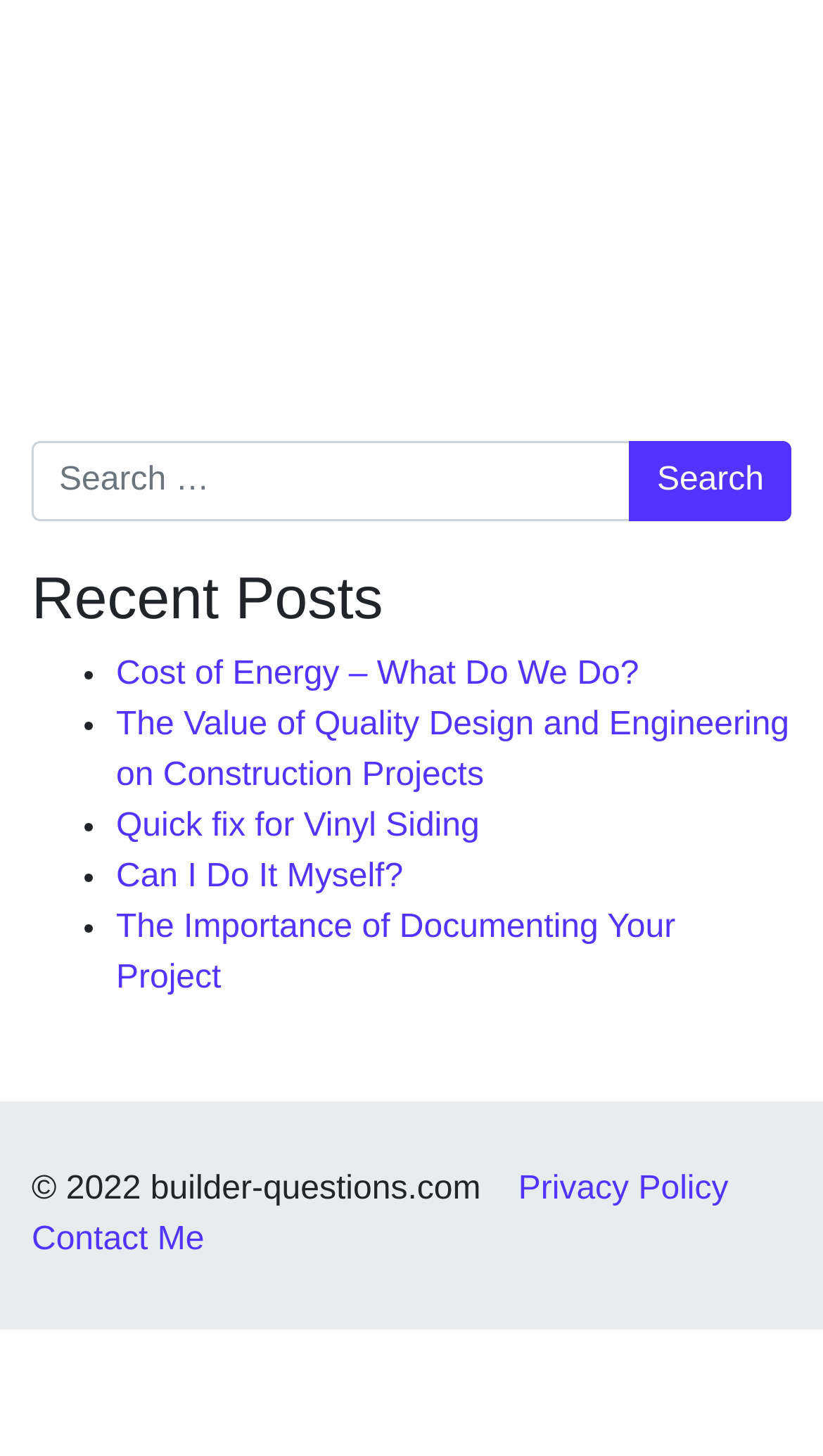What is the copyright year of the website?
Examine the screenshot and reply with a single word or phrase.

2022